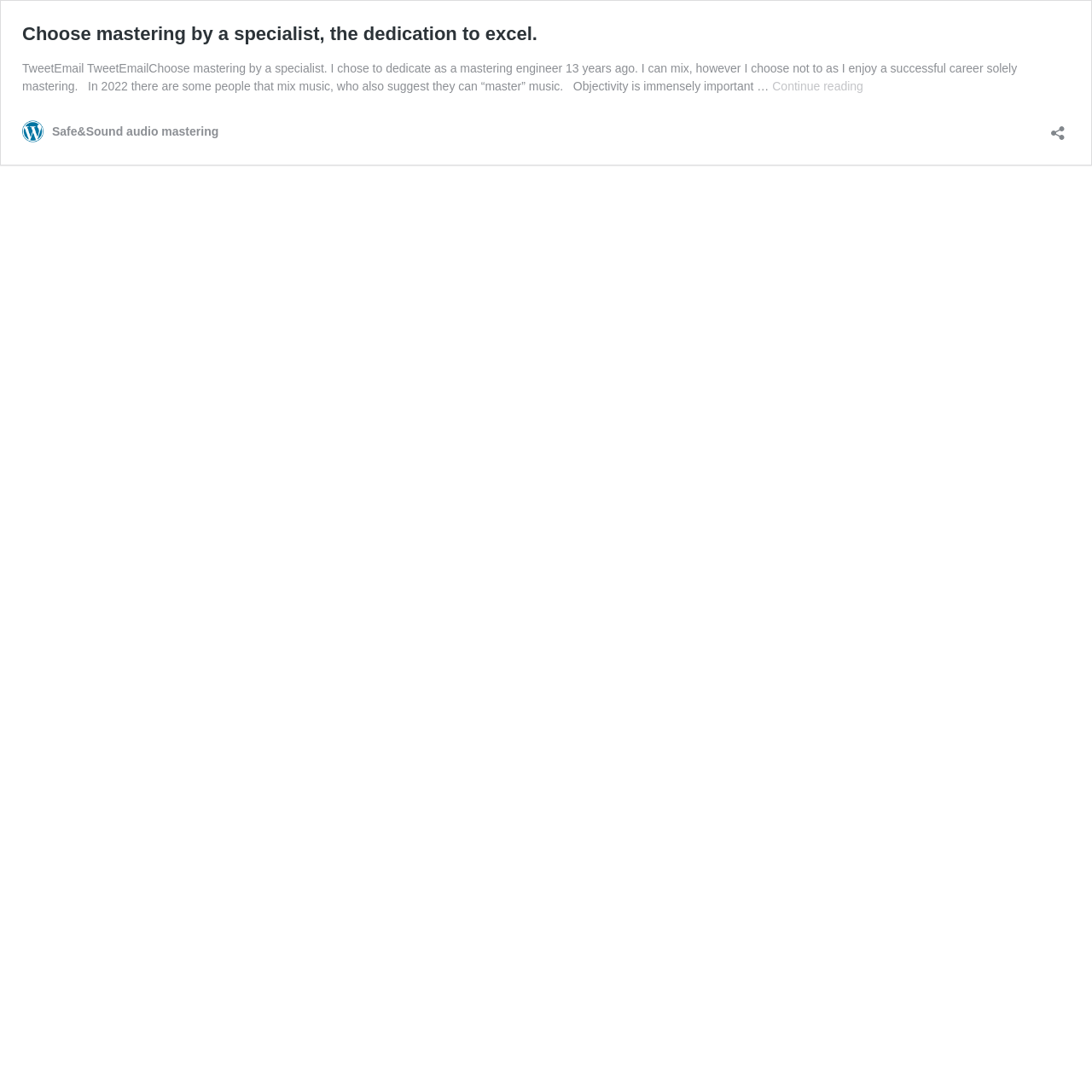Please answer the following question using a single word or phrase: 
What is the topic of the article?

Mastering by a specialist